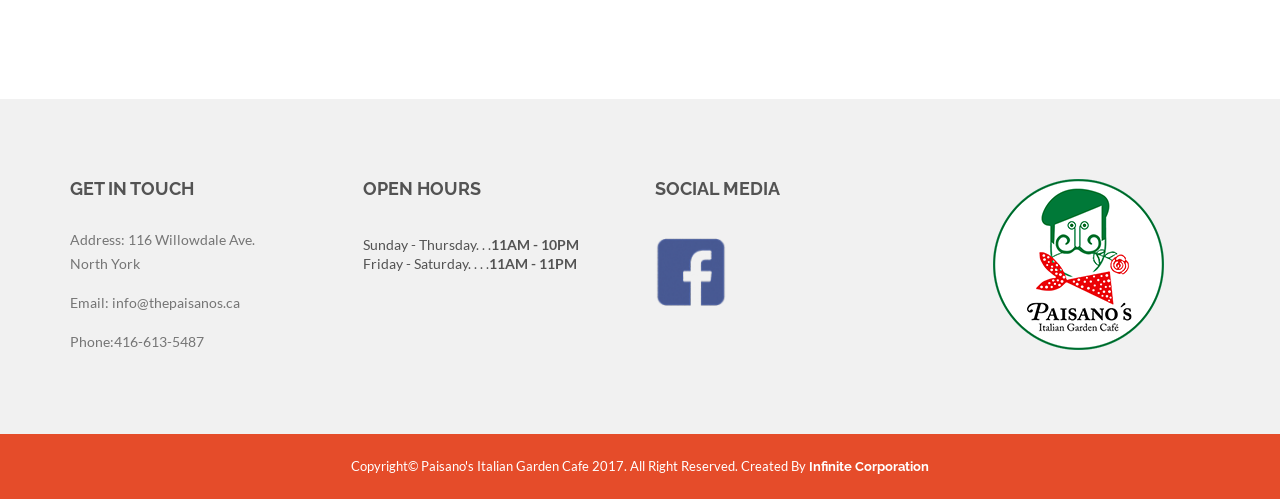What are the open hours on Friday and Saturday?
Give a single word or phrase as your answer by examining the image.

11AM - 11PM